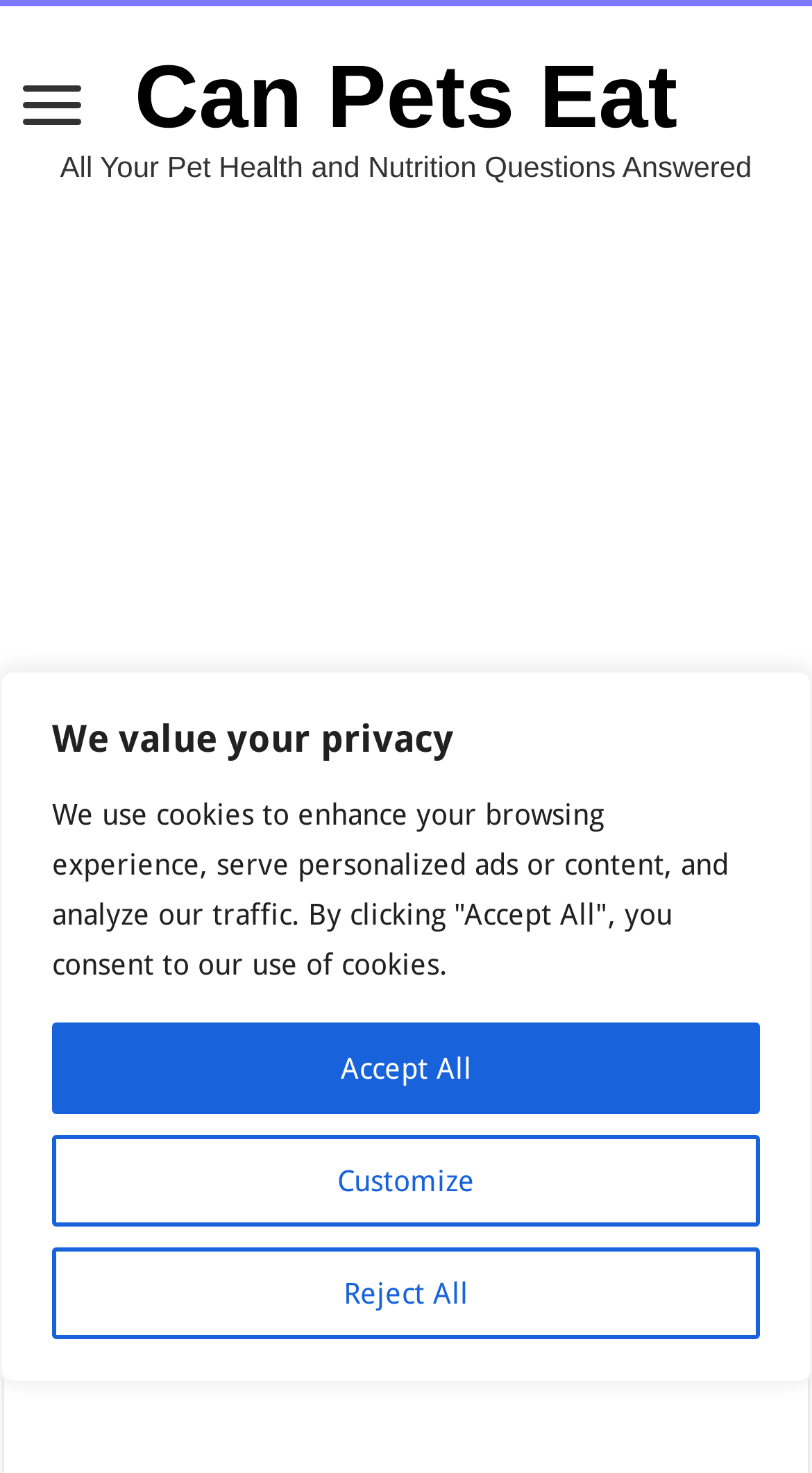Extract the main headline from the webpage and generate its text.

Can Cats Eat Blueberries? Fresh, Frozen and Juice (Healthy or Not?)